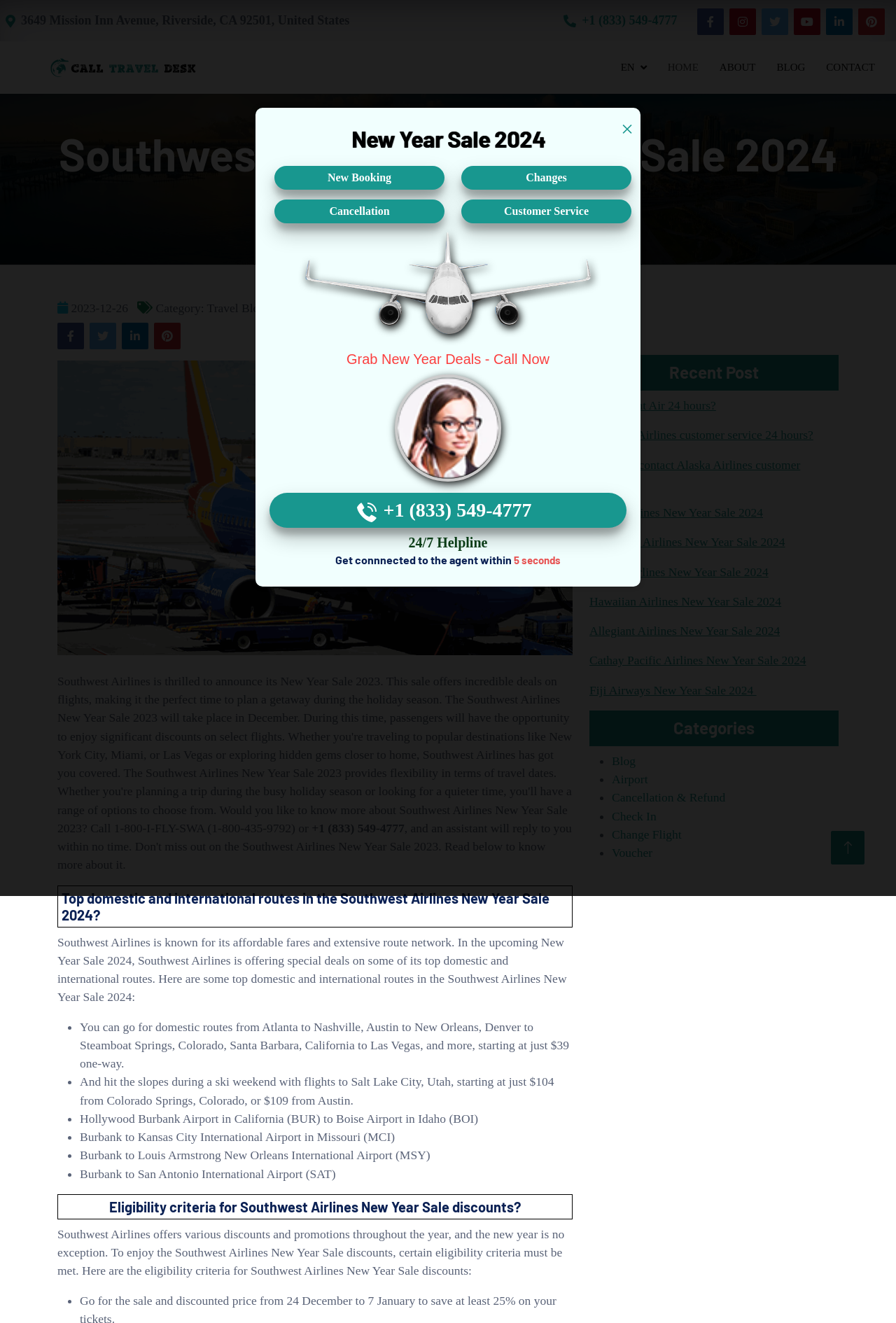Pinpoint the bounding box coordinates of the area that should be clicked to complete the following instruction: "Click the 'BLOG' link". The coordinates must be given as four float numbers between 0 and 1, i.e., [left, top, right, bottom].

[0.803, 0.032, 0.843, 0.071]